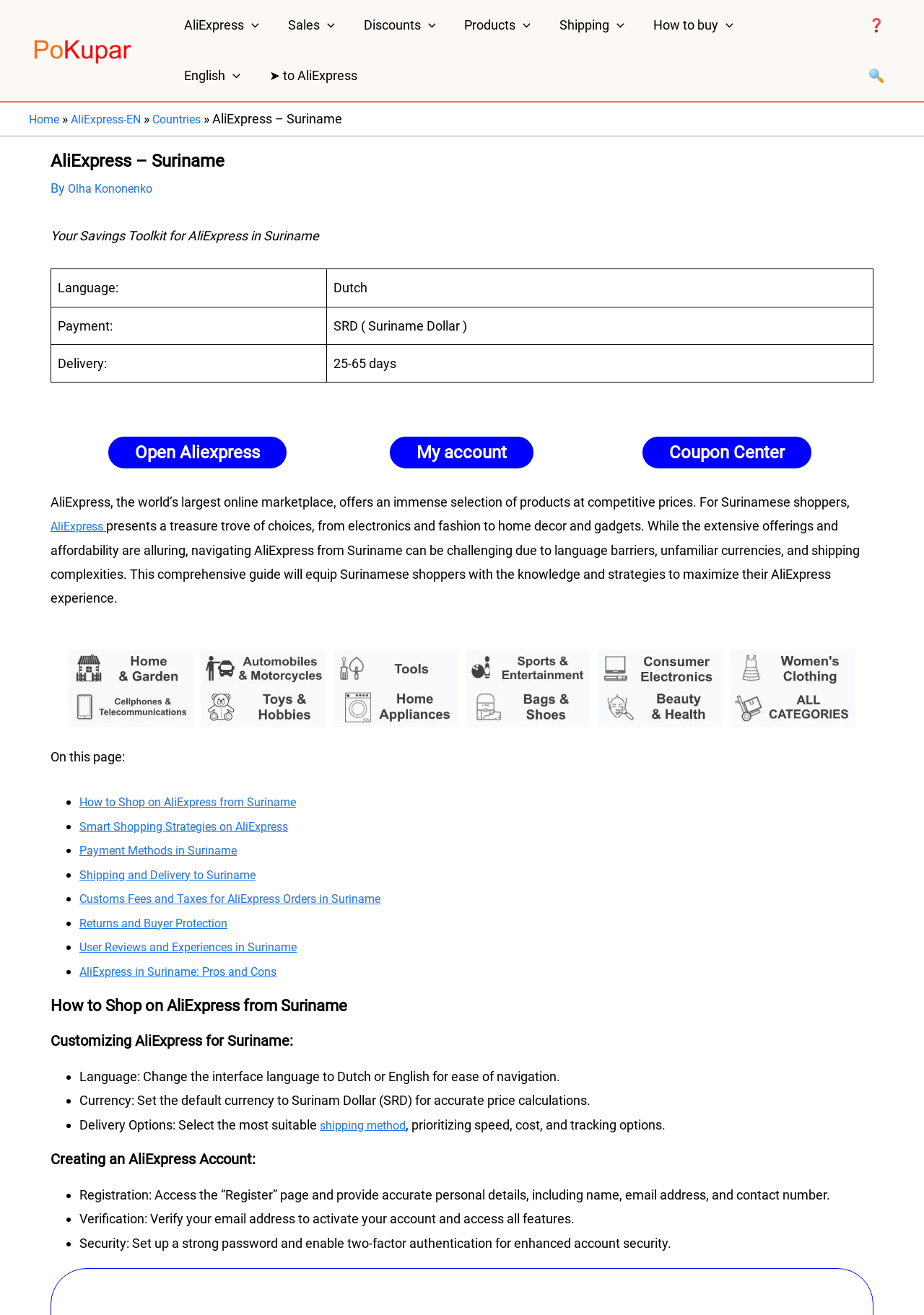Please identify the bounding box coordinates of the area that needs to be clicked to follow this instruction: "Click on the 'AliExpress Menu Toggle' button".

[0.184, 0.0, 0.293, 0.038]